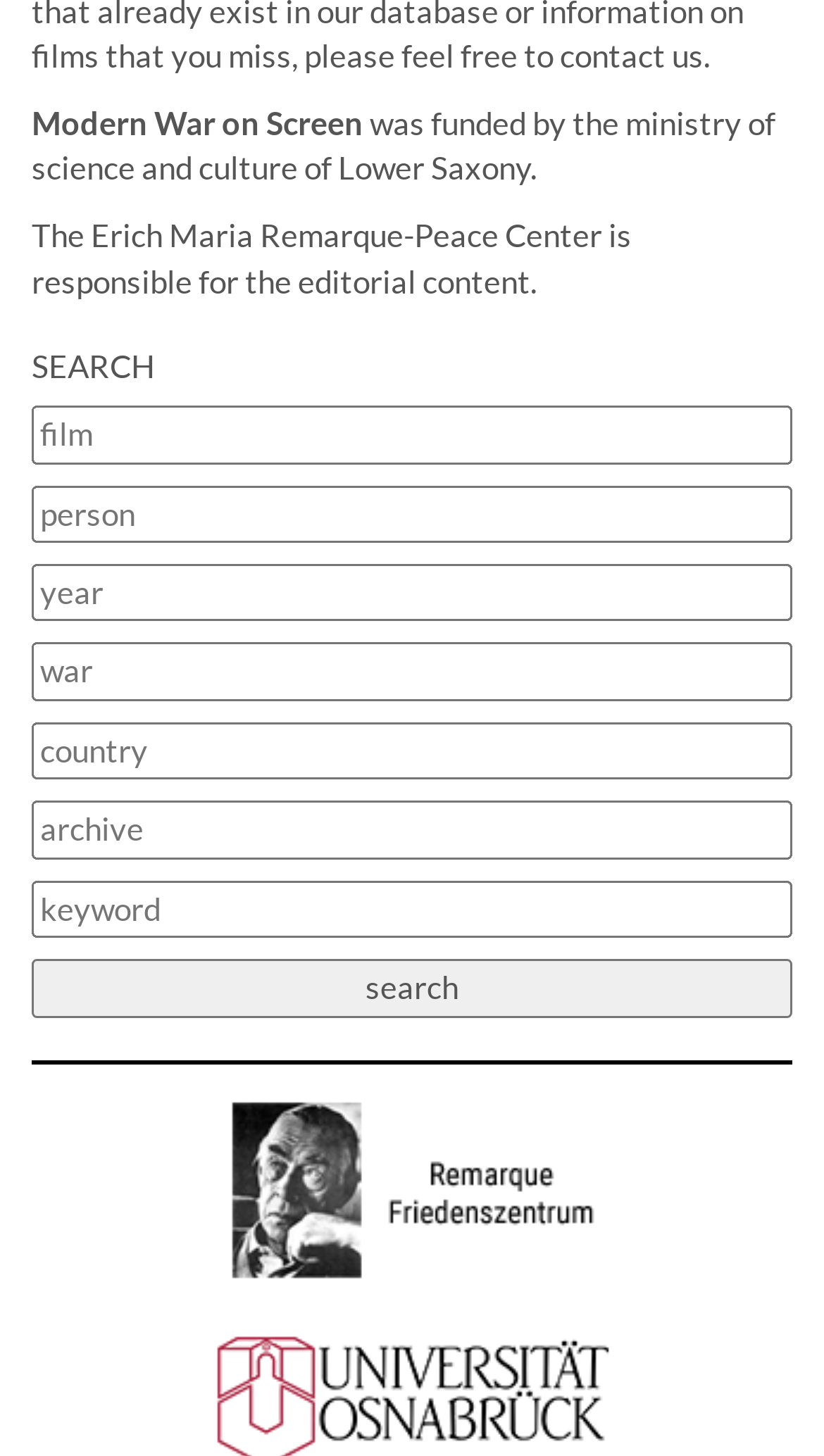Respond with a single word or phrase to the following question:
What is the funding source of the website?

Ministry of Science and Culture of Lower Saxony